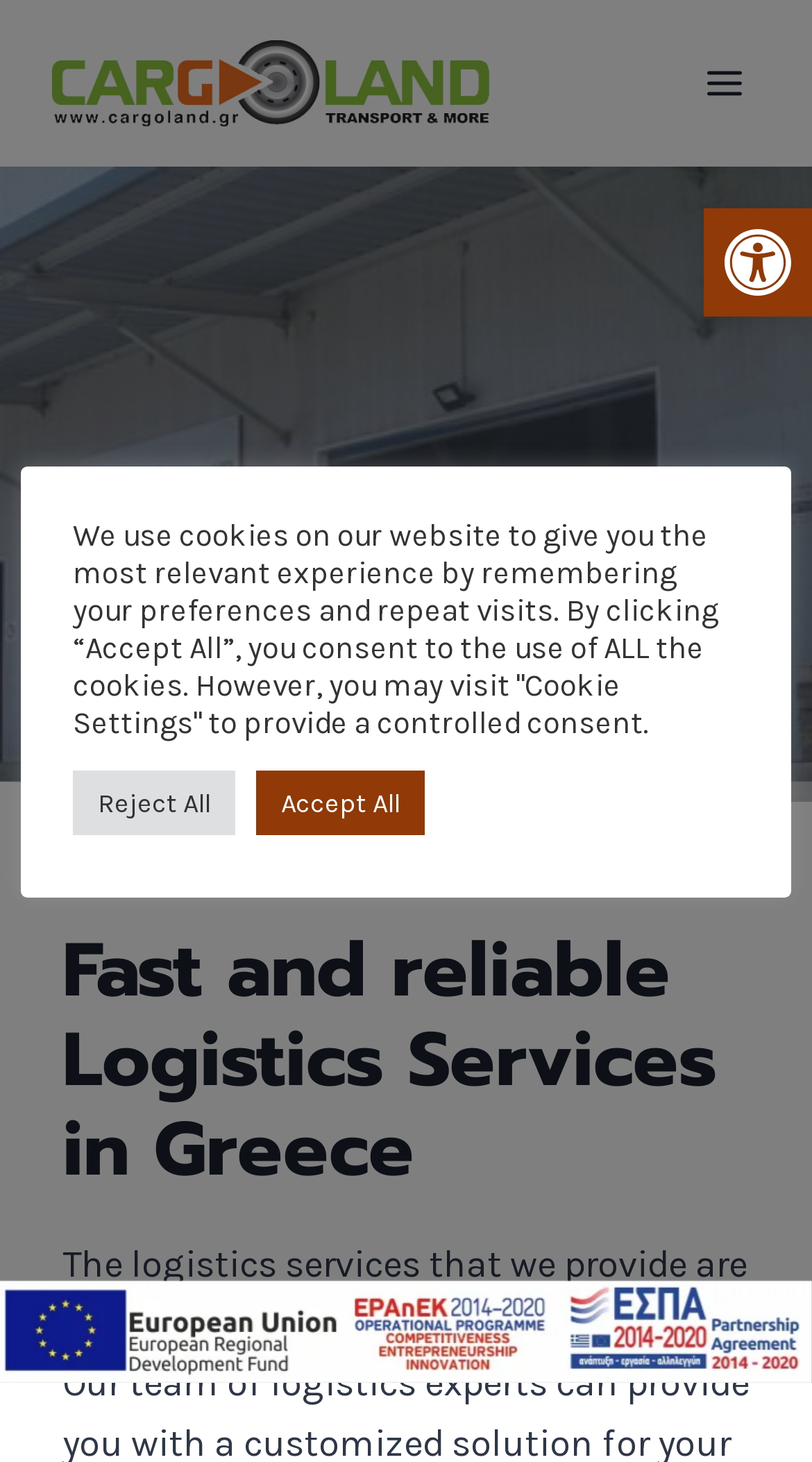What is the purpose of the button at the top right corner?
Provide a detailed and extensive answer to the question.

The button at the top right corner is used to open a menu, as indicated by its text 'Open menu'.